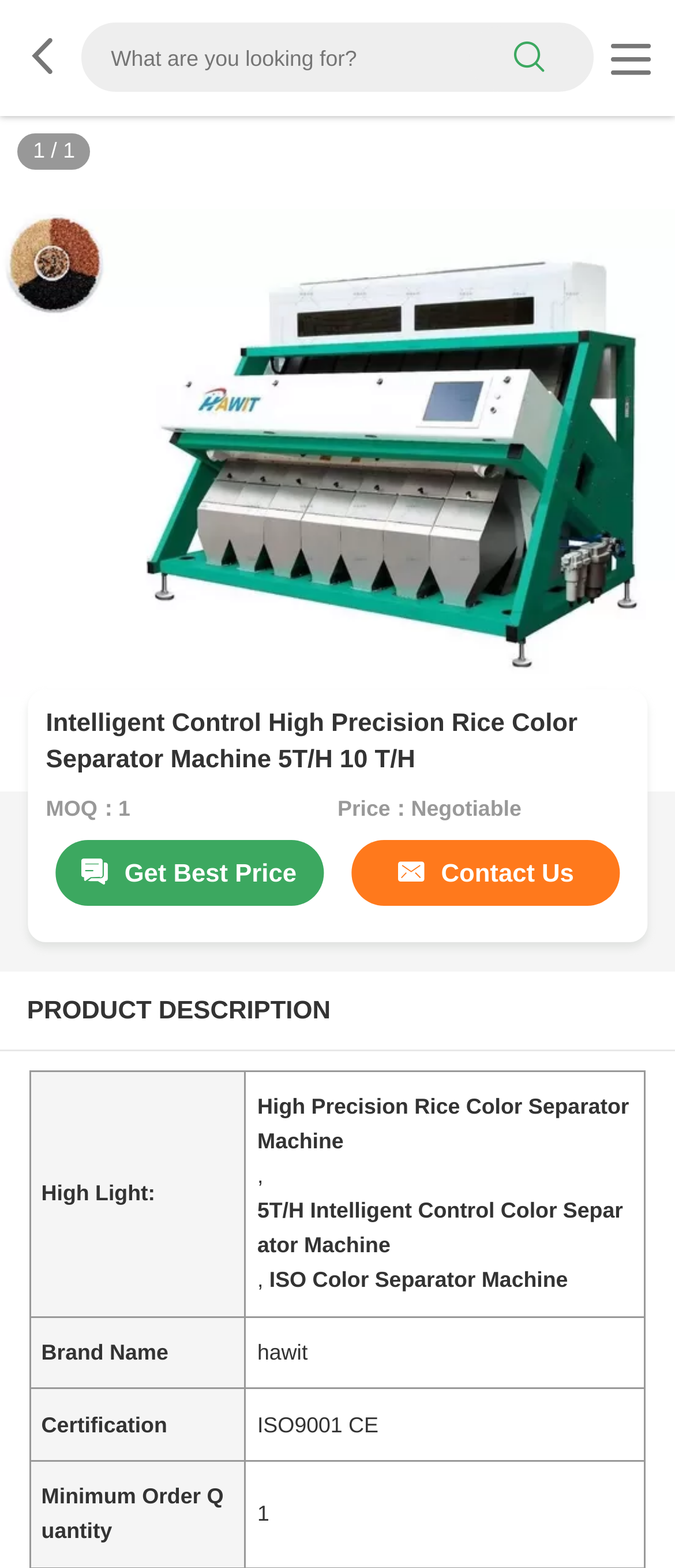What is the purpose of the 'Get Best Price' button?
Could you answer the question with a detailed and thorough explanation?

I inferred the answer by looking at the button's text, ' Get Best Price', which suggests that clicking it will allow the user to get the best price for the product.